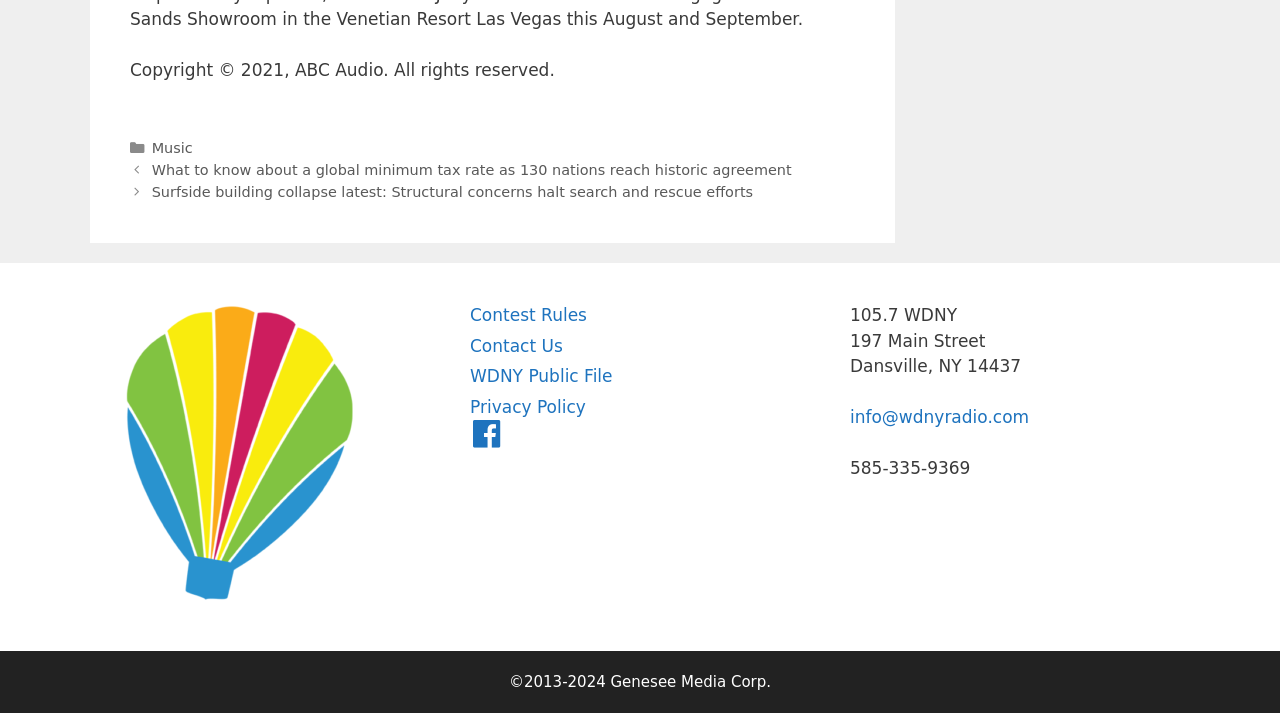Please specify the bounding box coordinates of the area that should be clicked to accomplish the following instruction: "Contact 'info@wdnyradio.com'". The coordinates should consist of four float numbers between 0 and 1, i.e., [left, top, right, bottom].

[0.664, 0.571, 0.804, 0.599]